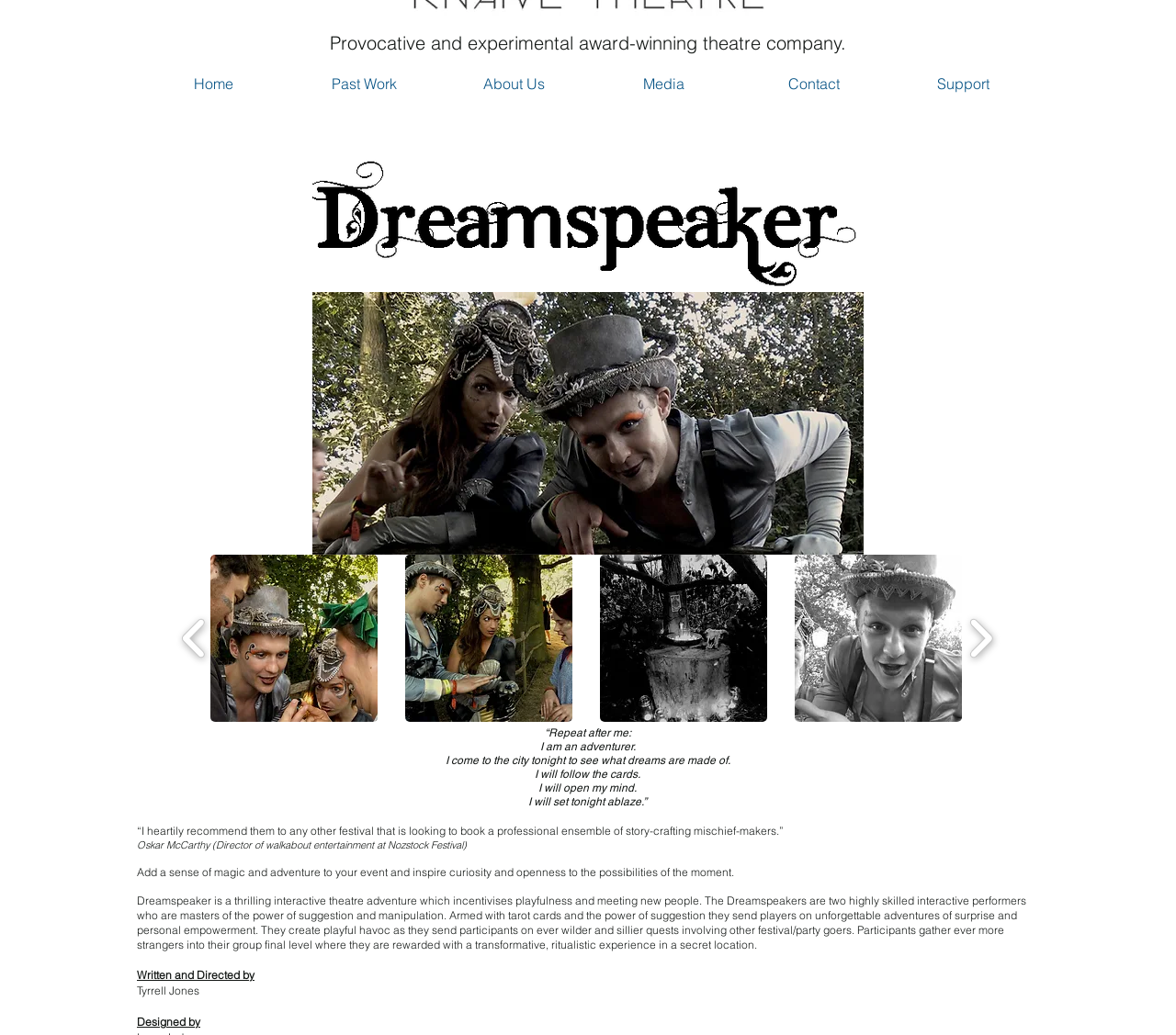What is the purpose of the Dreamspeakers?
Using the image as a reference, answer with just one word or a short phrase.

To incentivise playfulness